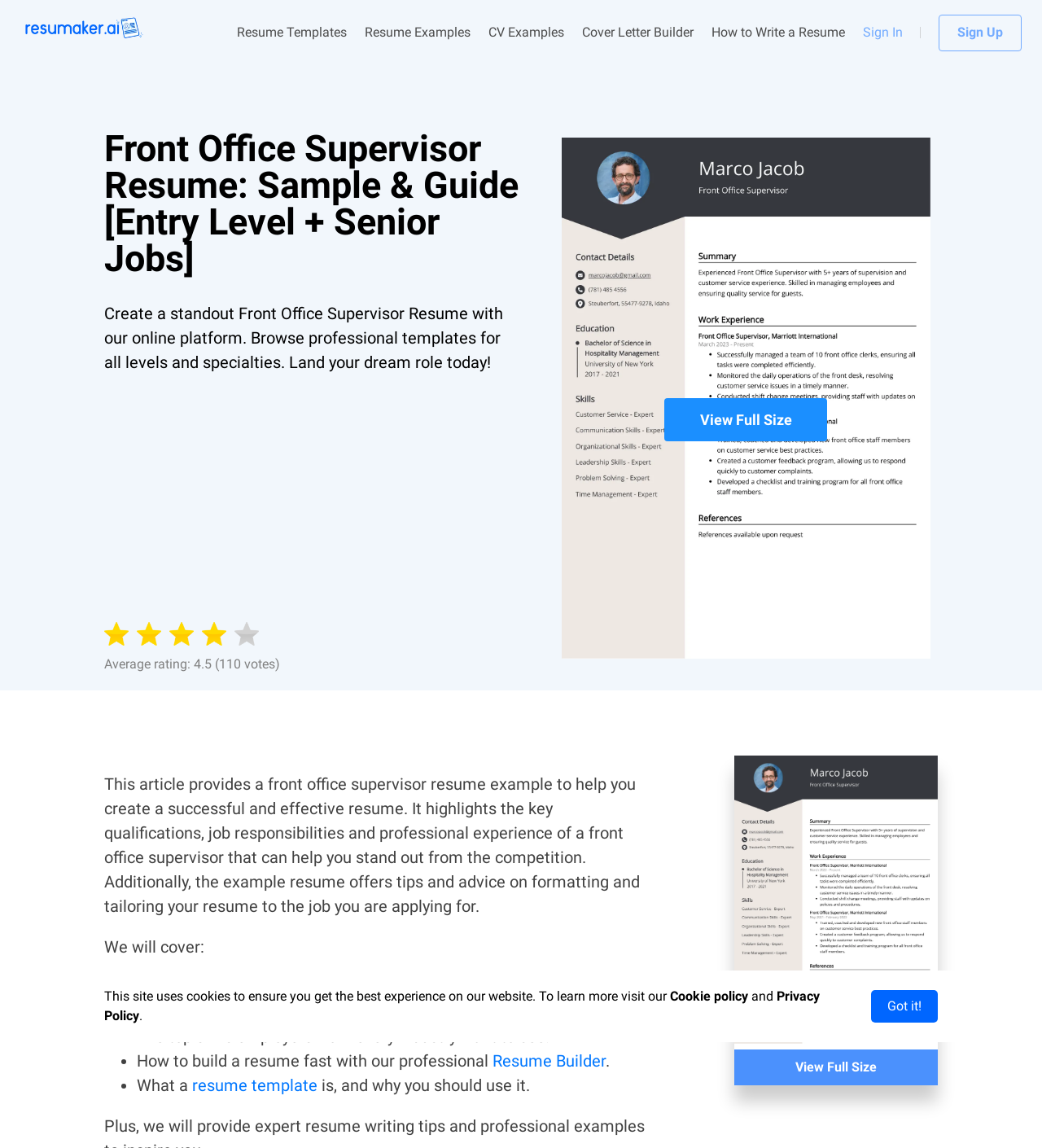What is the rating of the front office supervisor resume example?
Based on the visual details in the image, please answer the question thoroughly.

I found the text 'Average rating: 4.5 (110 votes)' on the webpage, which indicates that the front office supervisor resume example has a rating of 4.5 out of 5.